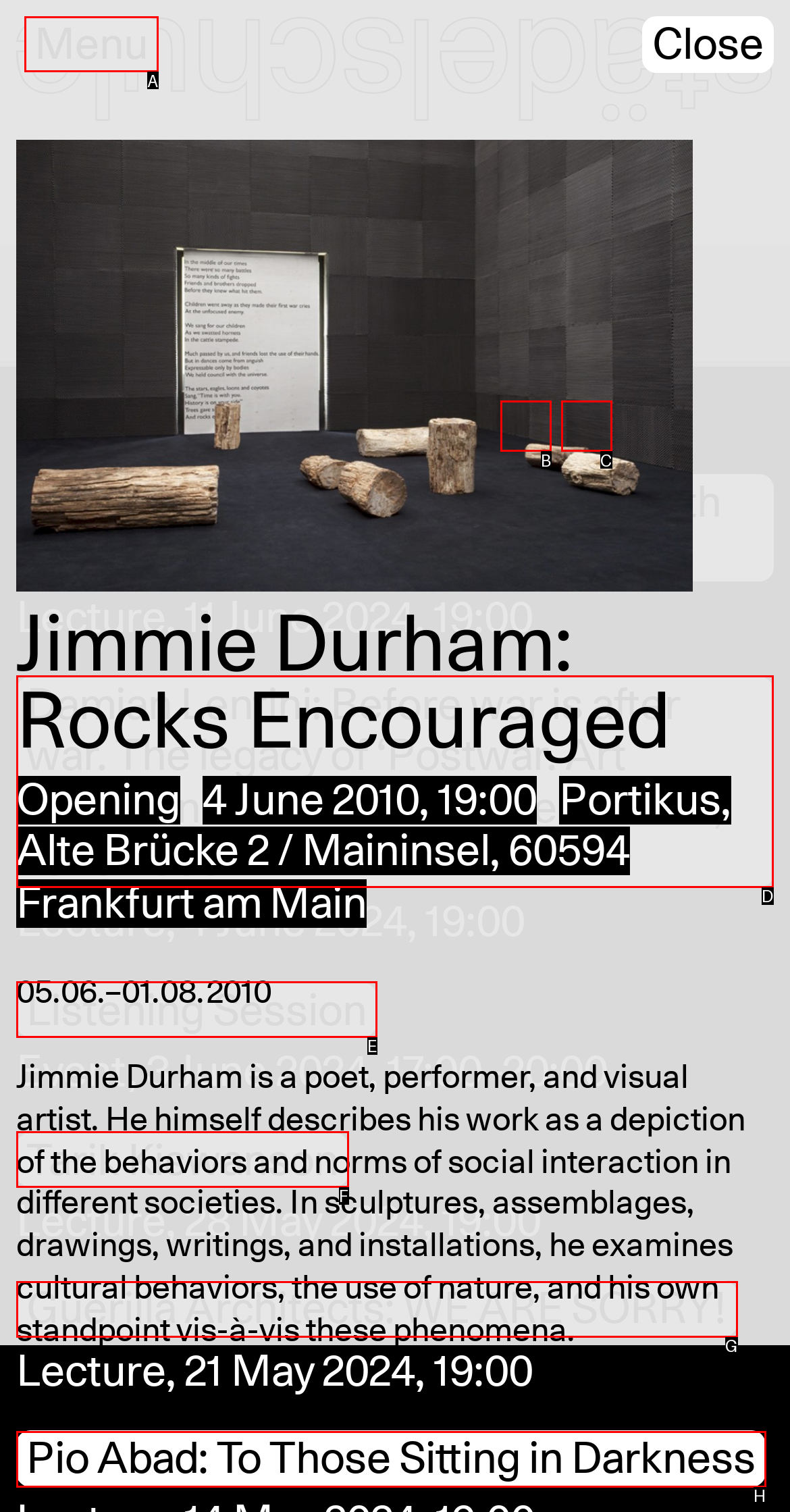Specify which HTML element I should click to complete this instruction: Read more about 'Damian Lentini: Before war is after war. The legacy of ‘Postwar. Art Between the Pacific and the Atlantic, 1945–1965’' Answer with the letter of the relevant option.

D